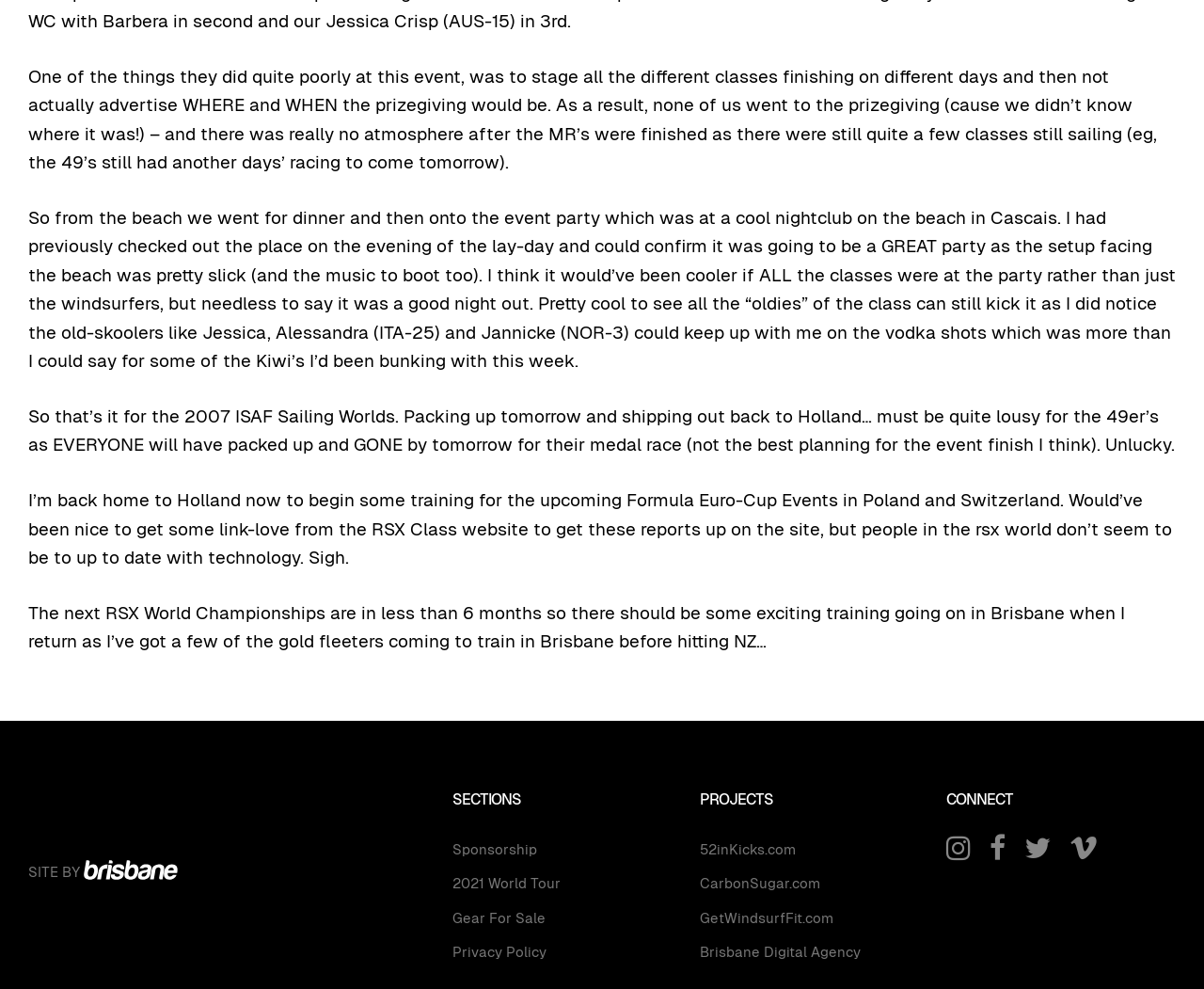What is the event mentioned in the first paragraph?
Please answer the question with a detailed and comprehensive explanation.

The first paragraph mentions 'One of the things they did quite poorly at this event...' and later mentions 'the 2007 ISAF Sailing Worlds', so the event is the ISAF Sailing Worlds.